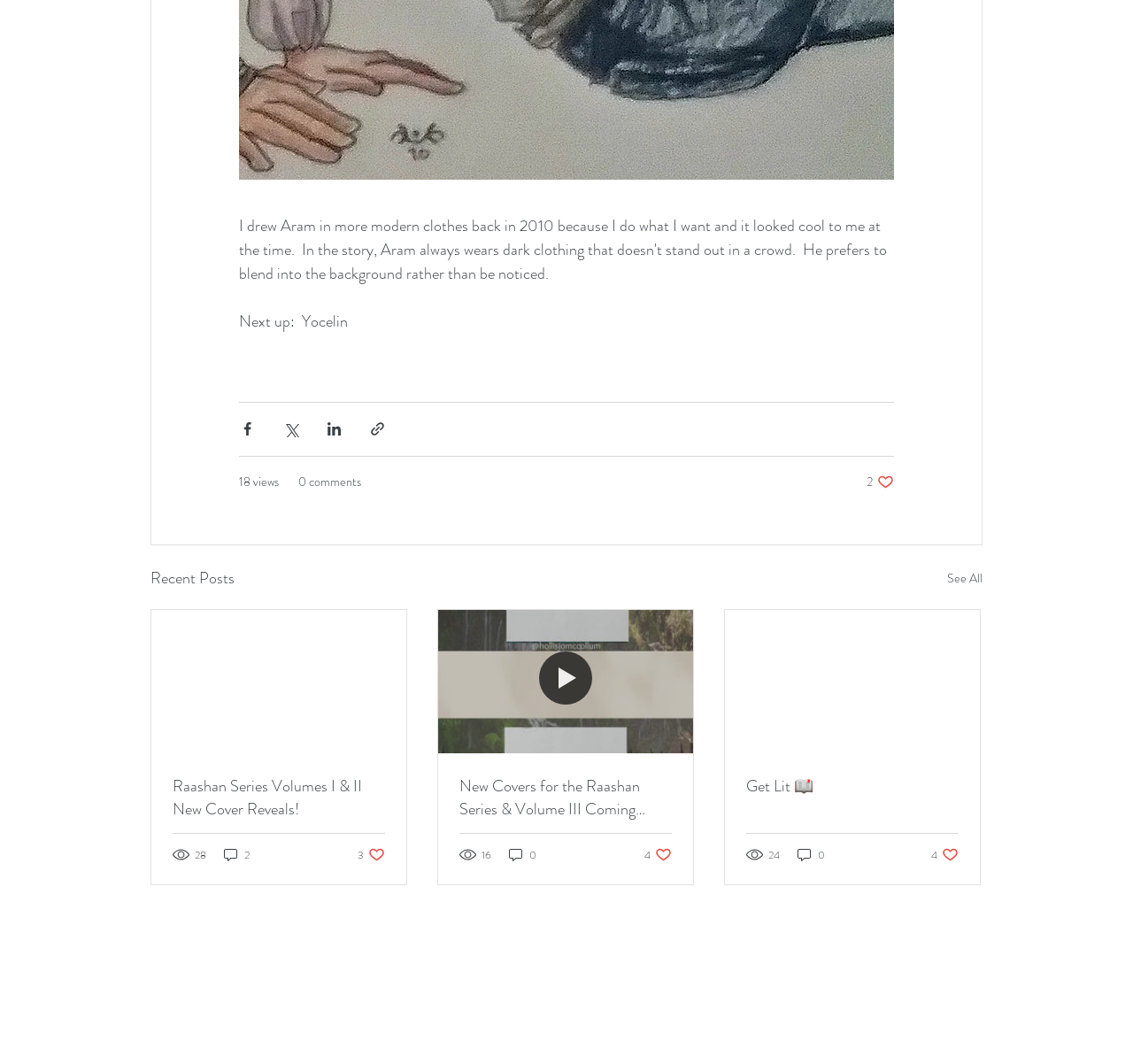What is the common theme among the posts?
Answer briefly with a single word or phrase based on the image.

Book-related topics